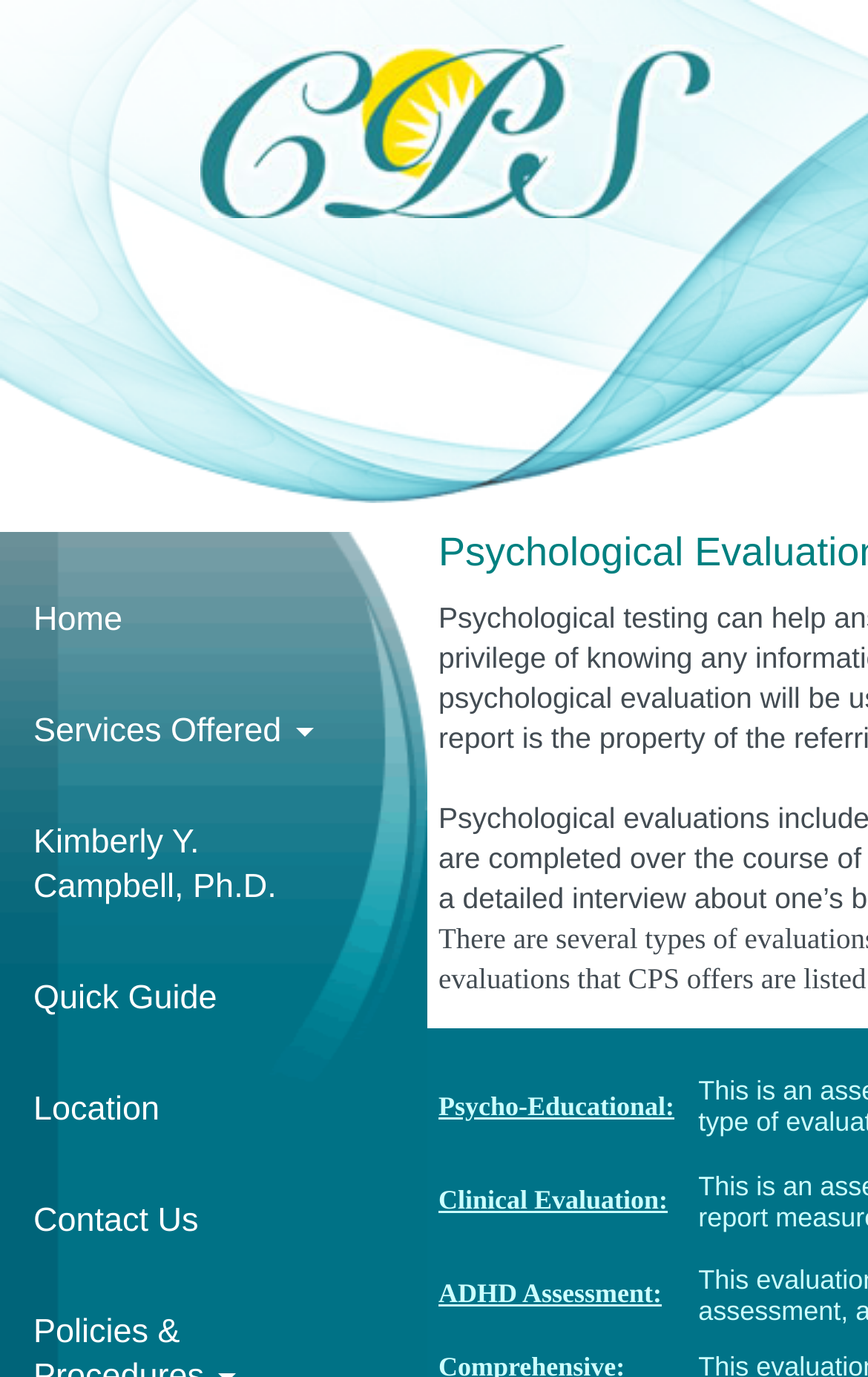Generate a comprehensive description of the contents of the webpage.

The webpage is about Psychological Evaluations, specifically Campbell Psychological Services, LLC. At the top, there is a logo image and a link to the website's homepage. Below the logo, there is a navigation menu with six links: Home, Services Offered, Kimberly Y. Campbell, Ph.D., Quick Guide, Location, and Contact Us. 

The main content area is divided into three sections, each with a heading: Psycho-Educational, Clinical Evaluation, and ADHD Assessment. These sections are positioned side by side, taking up the majority of the page's width. 

The meta description provides additional context, indicating that psychological testing can help answer questions about emotional and behavioral functioning, learning issues, and academic concerns, and that forensic evaluations involve sharing information with the court.